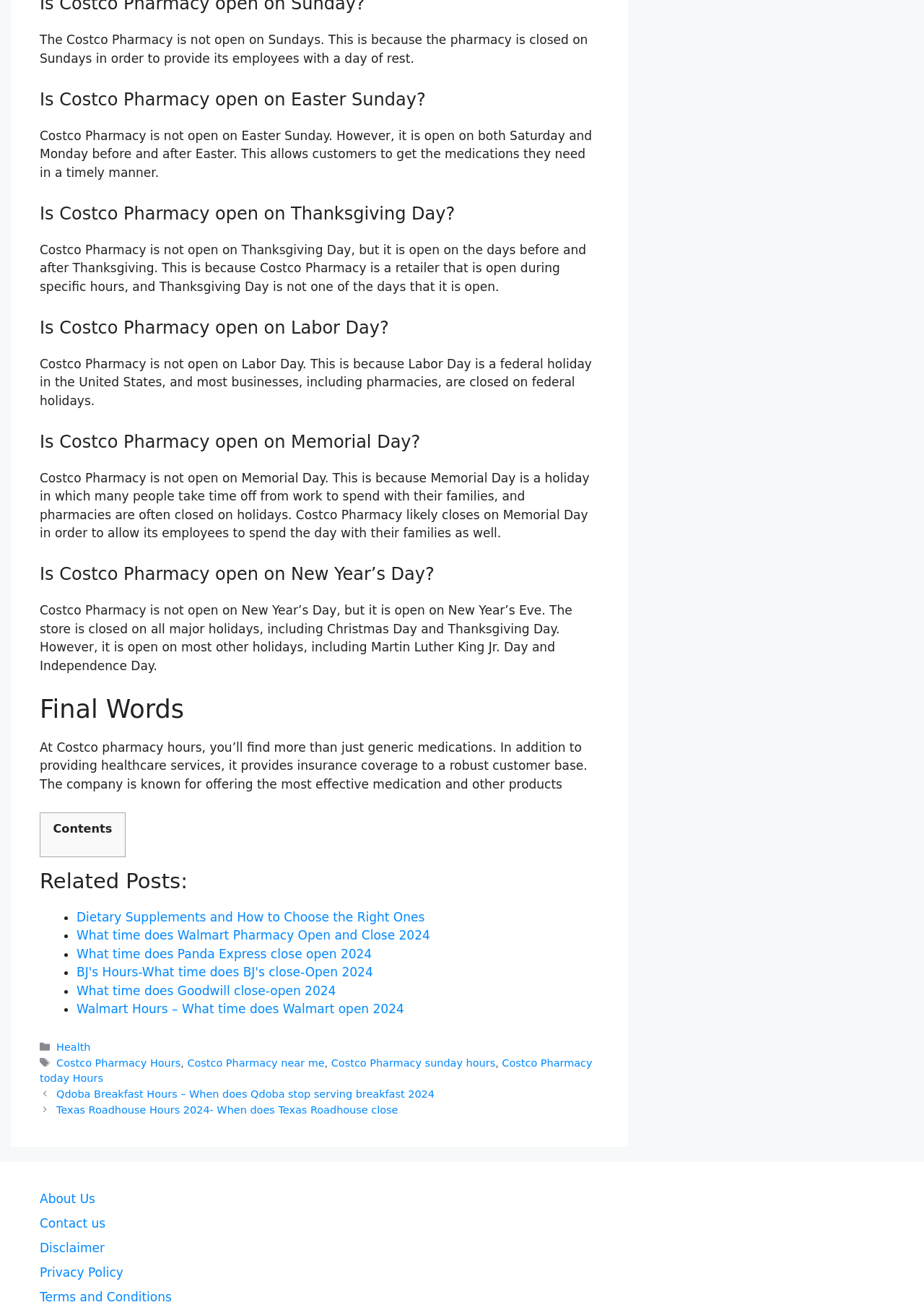Could you please study the image and provide a detailed answer to the question:
What services does Costco Pharmacy provide?

According to the webpage, Costco Pharmacy provides not only generic medications but also healthcare services and insurance coverage to a robust customer base.